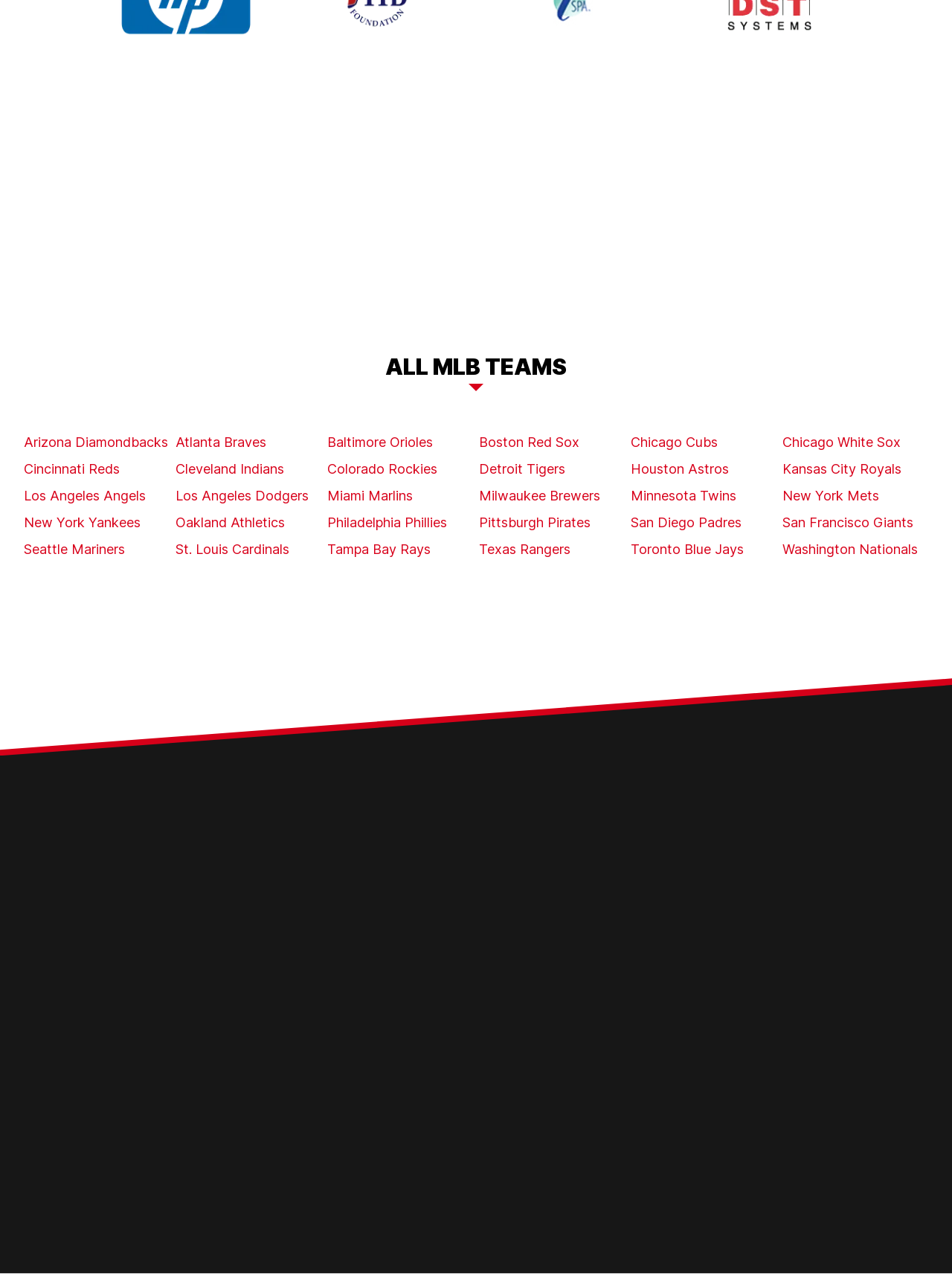Determine the bounding box coordinates of the clickable region to carry out the instruction: "Contact us".

[0.759, 0.757, 0.975, 0.769]